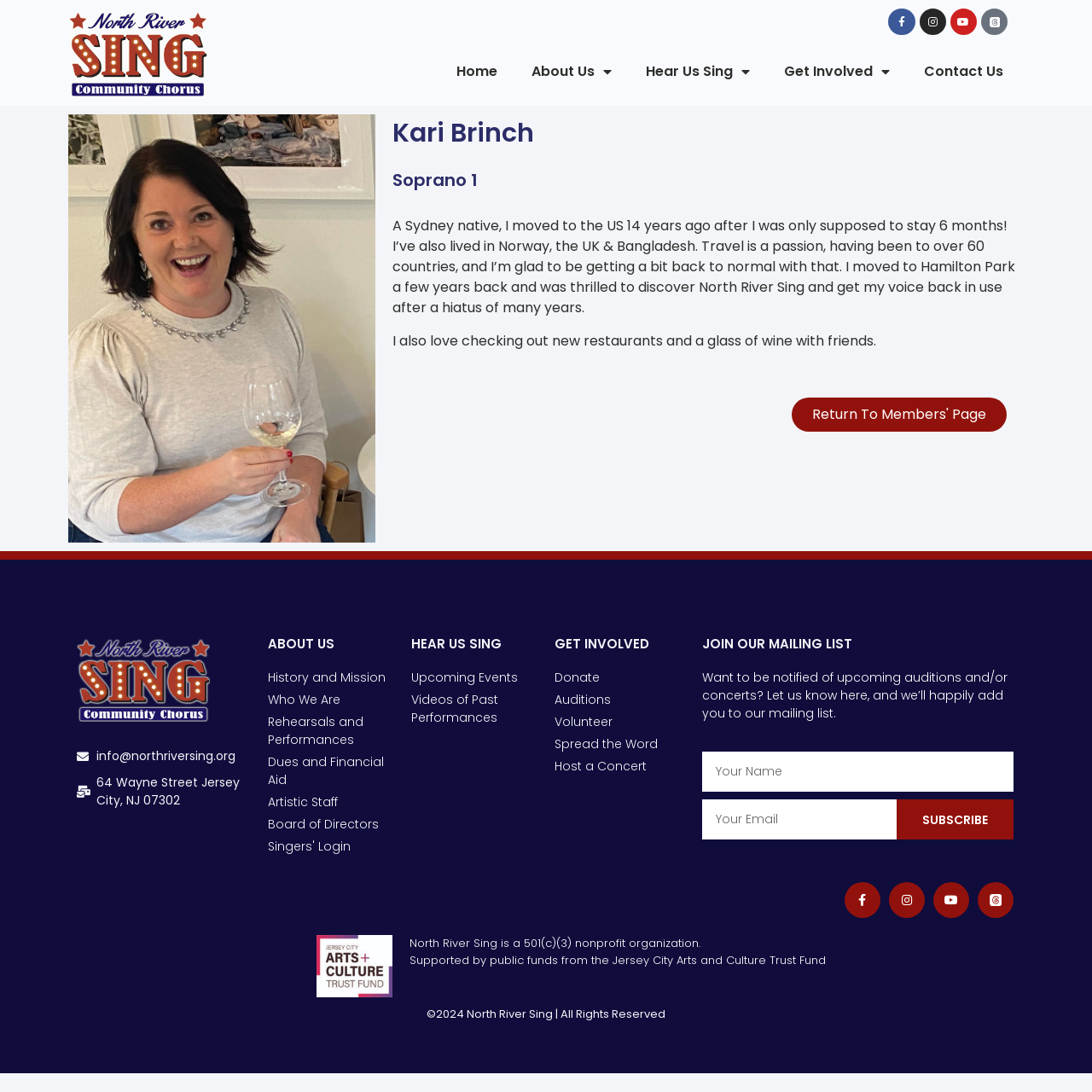Can you provide the bounding box coordinates for the element that should be clicked to implement the instruction: "Call the company"?

None